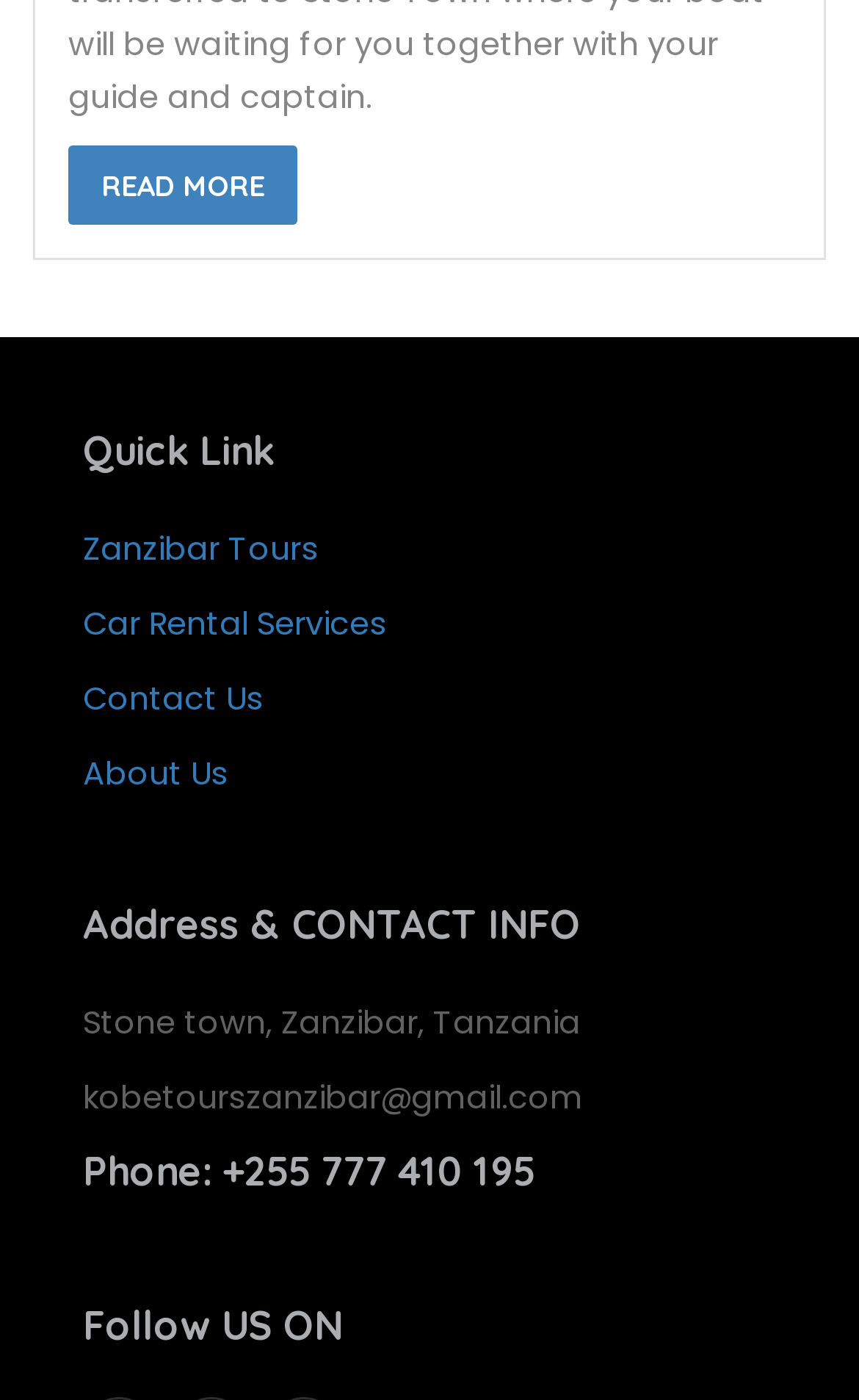What is the location of the company?
Utilize the information in the image to give a detailed answer to the question.

I found the location of the company by looking at the 'Address & CONTACT INFO' section, where it is explicitly stated as 'Stone town, Zanzibar, Tanzania'.